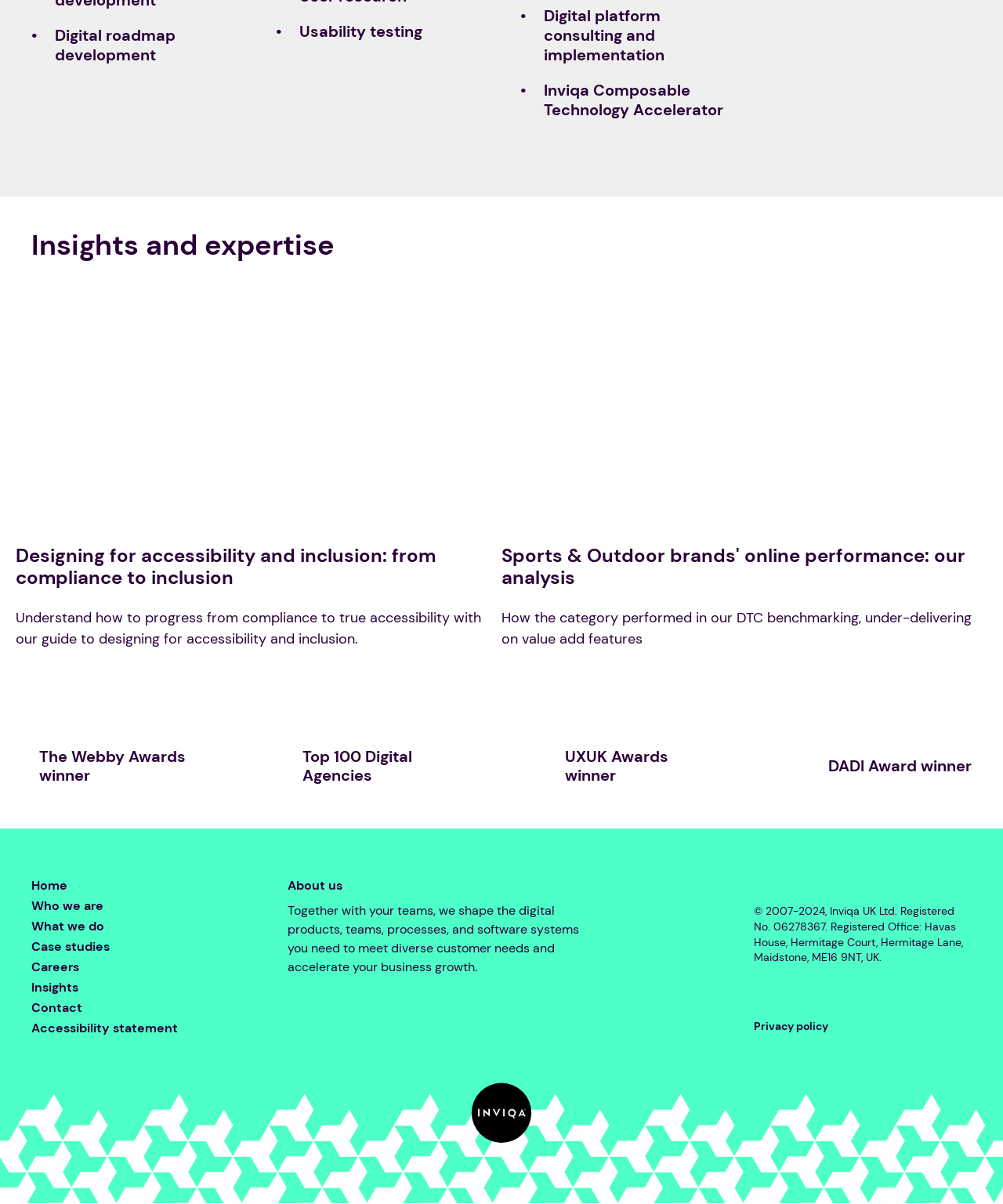What is the company's name? Based on the screenshot, please respond with a single word or phrase.

Inviqa